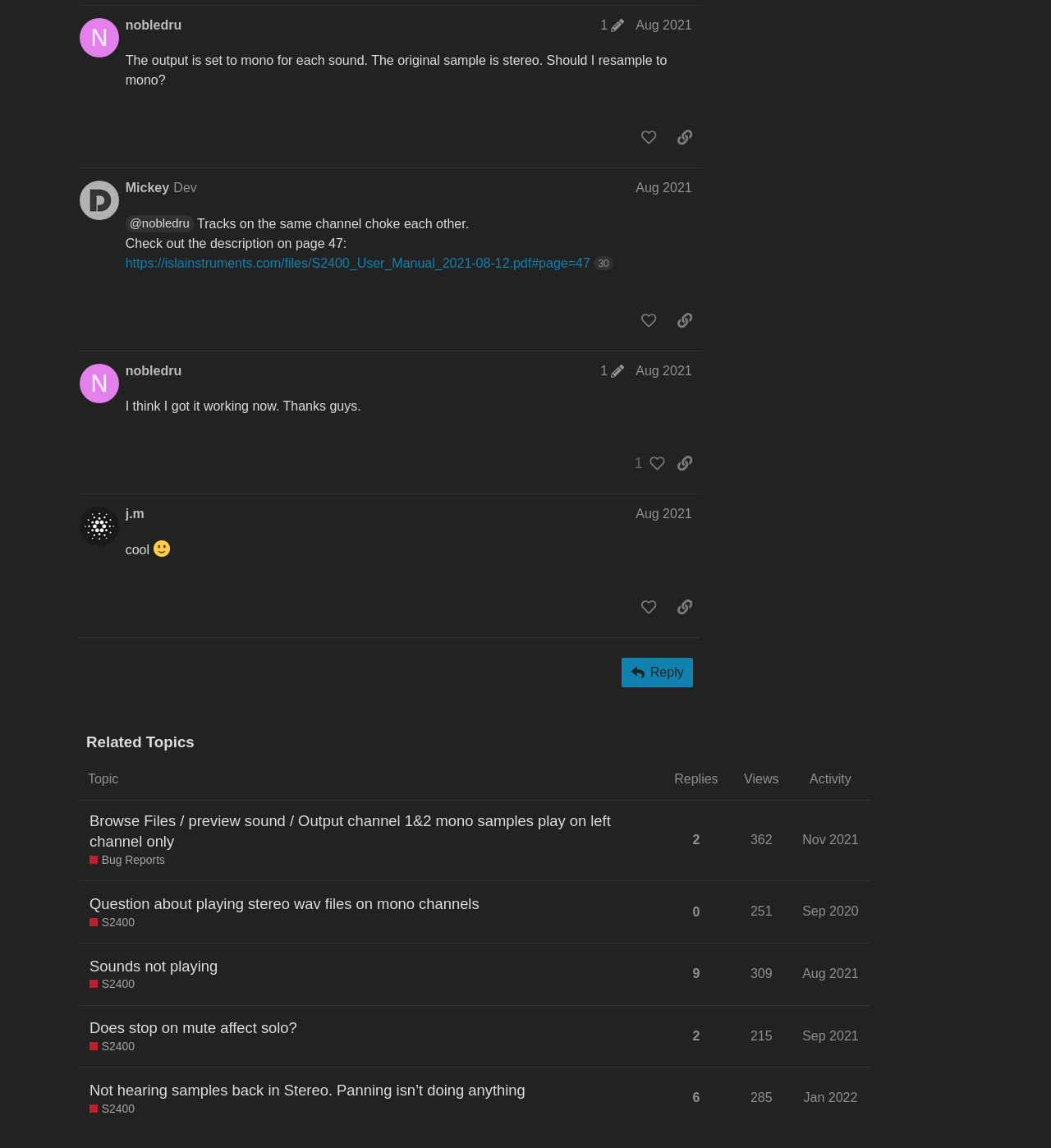Extract the bounding box of the UI element described as: "alt="saturn in pisces"".

None